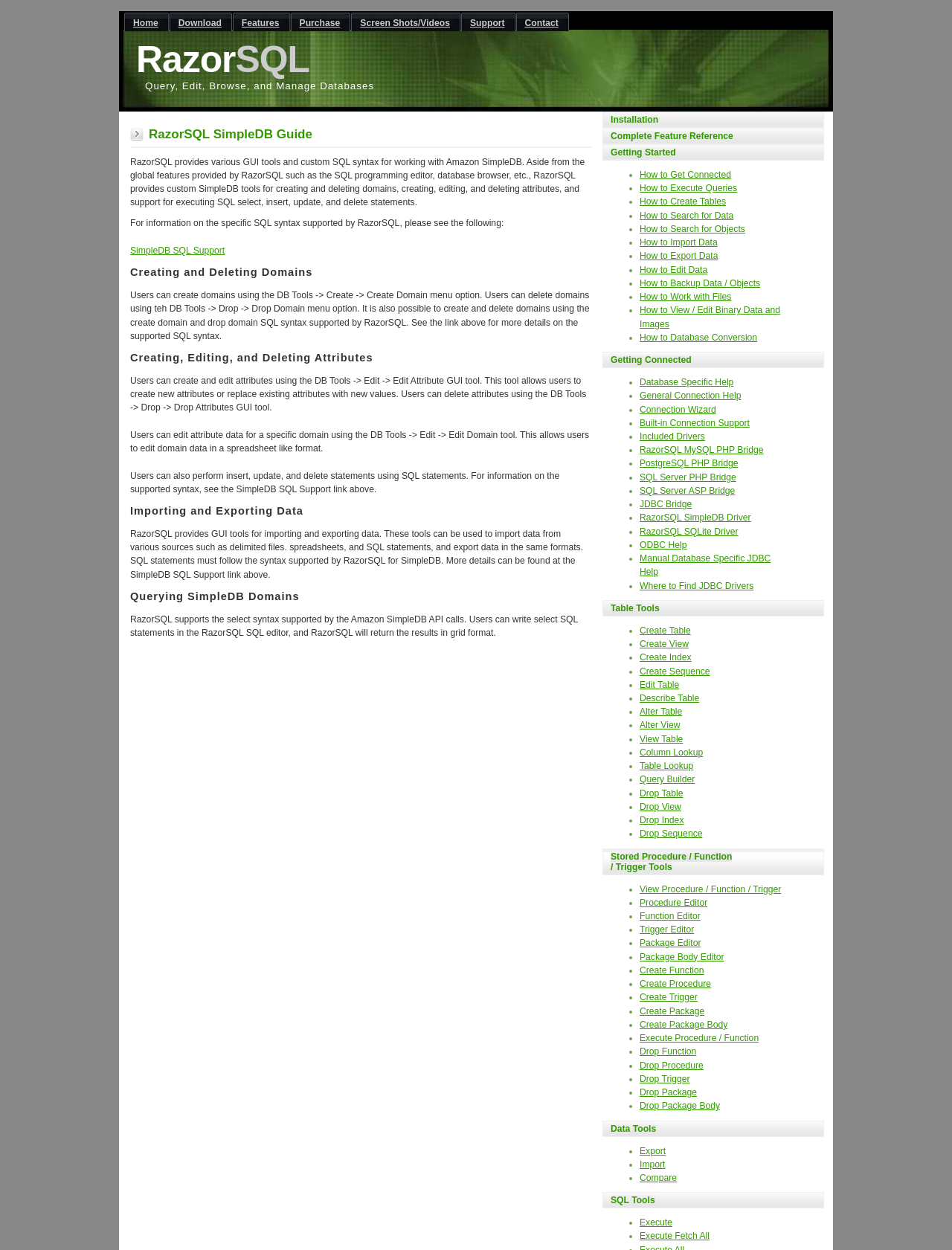Explain in detail what you observe on this webpage.

This webpage is a guide to working with SimpleDB using RazorSQL. At the top, there is a heading "RazorSQL" followed by a heading "Query, Edit, Browse, and Manage Databases". Below these headings, there are six links: "Home", "Download", "Features", "Purchase", "Screen Shots/Videos", and "Support". 

The main content of the webpage is divided into several sections, each with a heading. The first section is "RazorSQL SimpleDB Guide", which provides an overview of RazorSQL's features for working with Amazon SimpleDB. This section includes a paragraph of text describing the custom SimpleDB tools provided by RazorSQL.

The next section is "Creating and Deleting Domains", which explains how to create and delete domains using RazorSQL. This section includes a paragraph of text and a link to "SimpleDB SQL Support" for more information on the supported SQL syntax.

The following sections are "Creating, Editing, and Deleting Attributes", "Importing and Exporting Data", "Querying SimpleDB Domains", and each section provides detailed information on how to perform these tasks using RazorSQL.

On the right side of the webpage, there are several links to related topics, including "Installation", "Complete Feature Reference", "Getting Started", and others. Below these links, there is a list of bullet points with links to specific topics, such as "How to Get Connected", "How to Execute Queries", and "How to Create Tables".